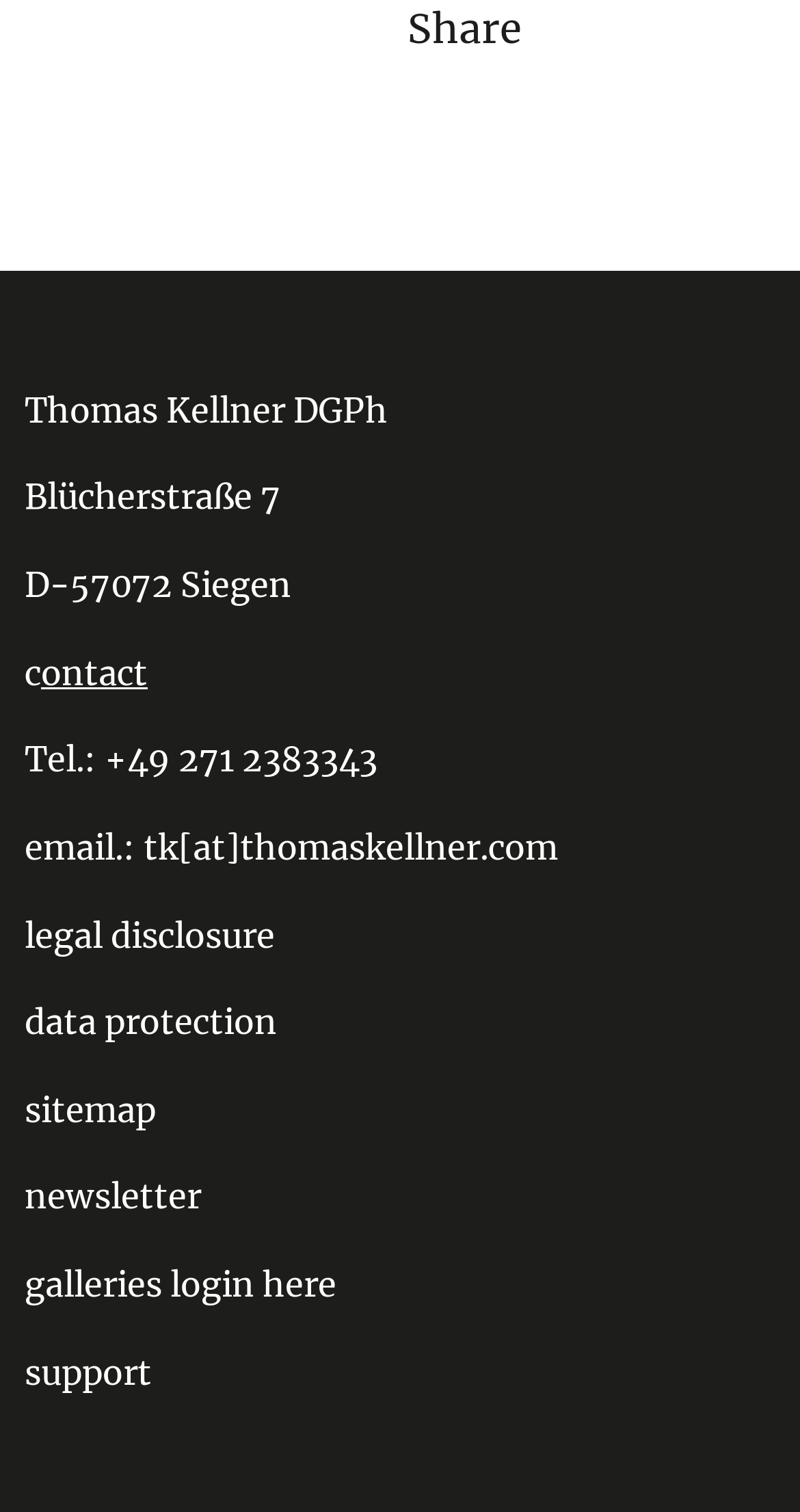Identify the bounding box for the UI element that is described as follows: "galleries login here".

[0.031, 0.836, 0.421, 0.863]